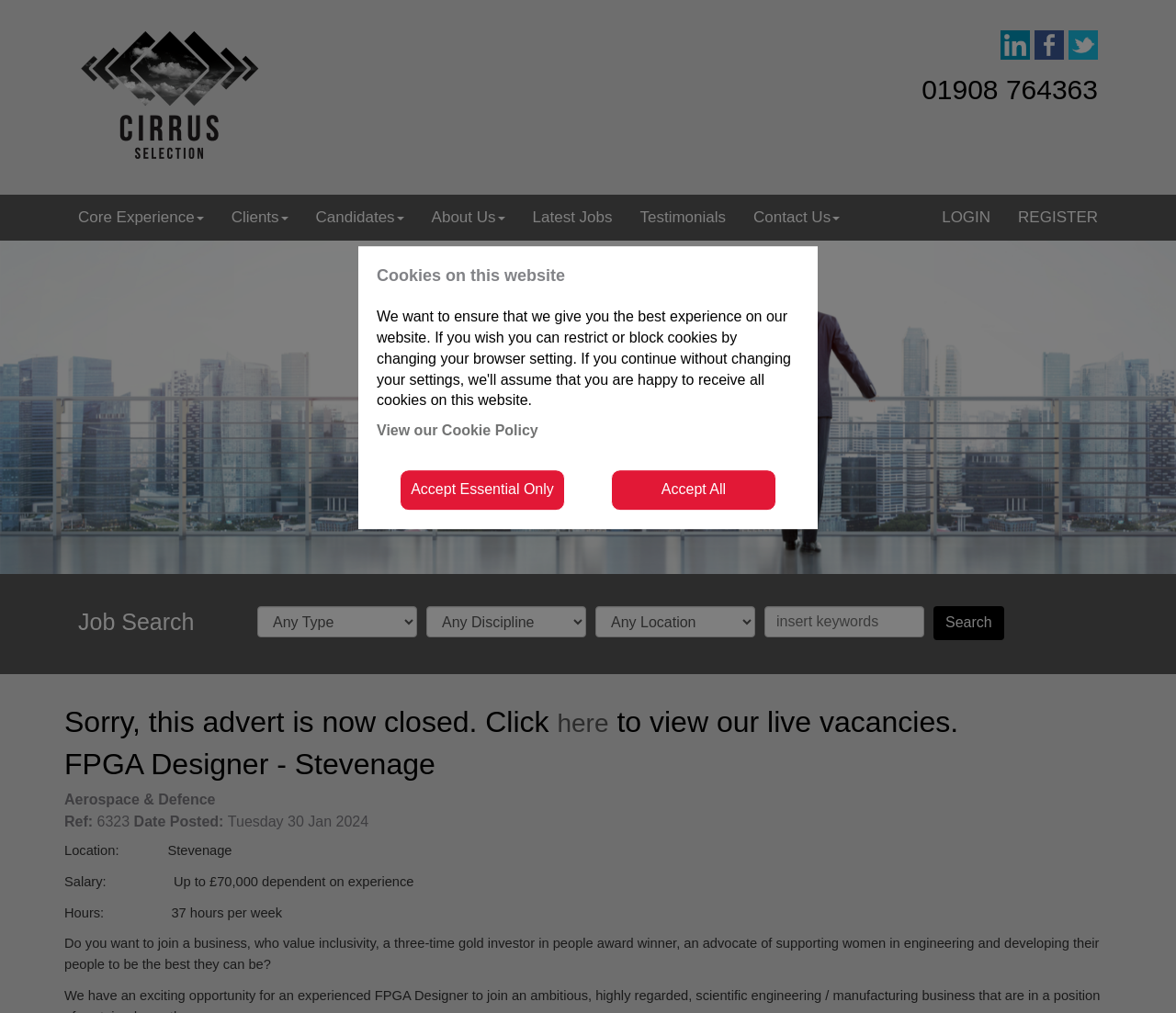Please identify the bounding box coordinates of the clickable element to fulfill the following instruction: "Click on 'FAQ'". The coordinates should be four float numbers between 0 and 1, i.e., [left, top, right, bottom].

None